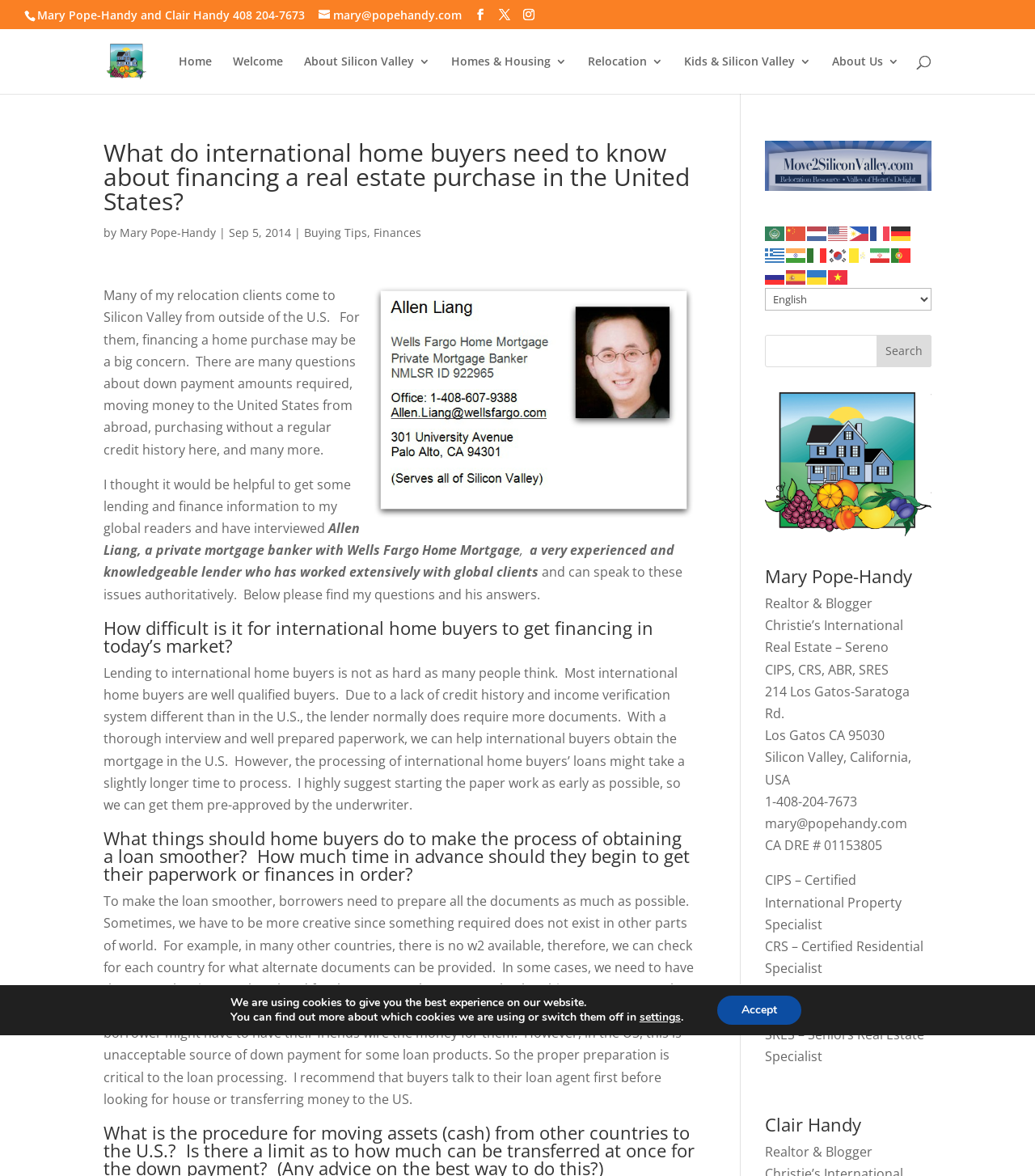Extract the bounding box coordinates for the described element: "Home". The coordinates should be represented as four float numbers between 0 and 1: [left, top, right, bottom].

[0.173, 0.047, 0.205, 0.08]